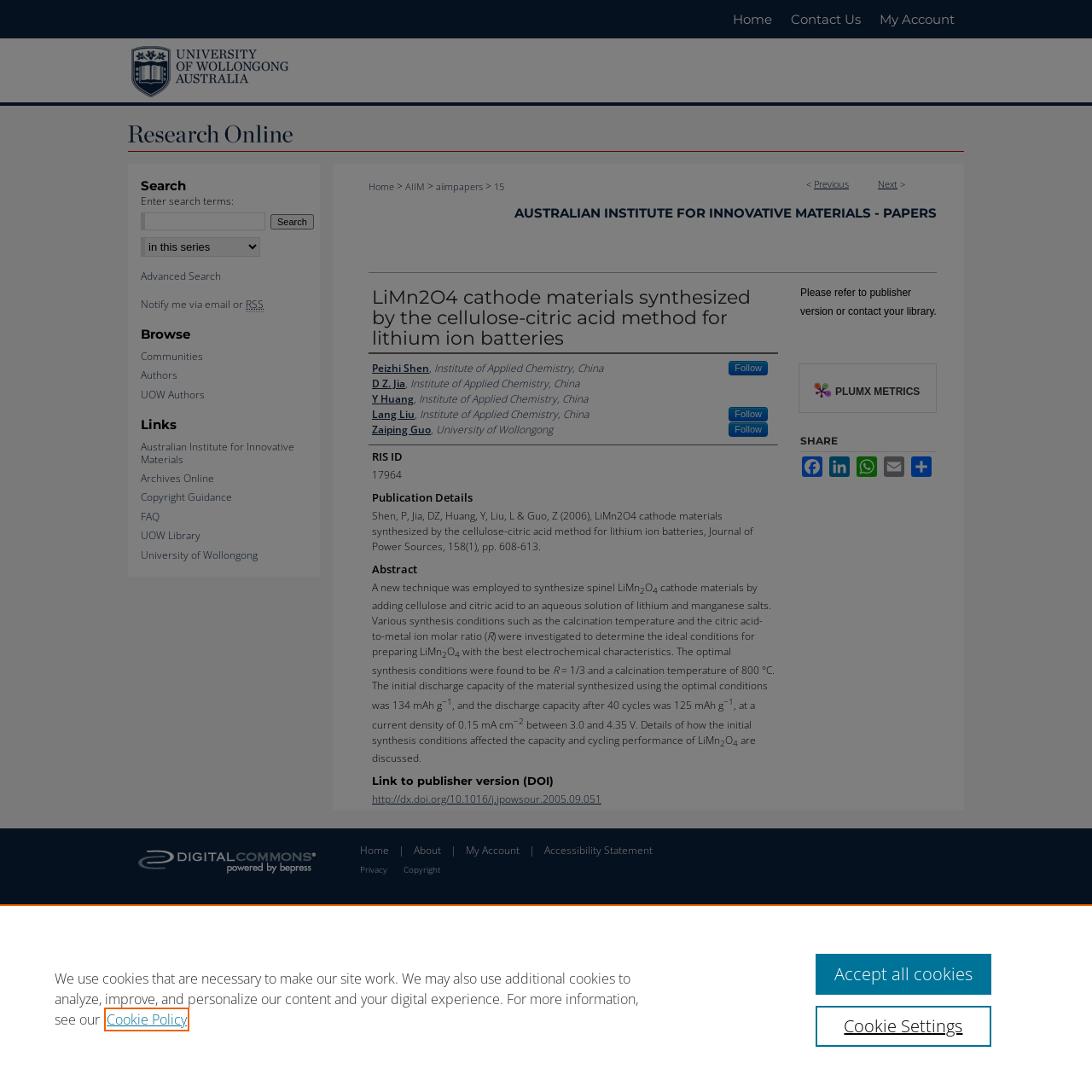Please specify the bounding box coordinates of the region to click in order to perform the following instruction: "Go to 'My Account'".

[0.797, 0.0, 0.883, 0.035]